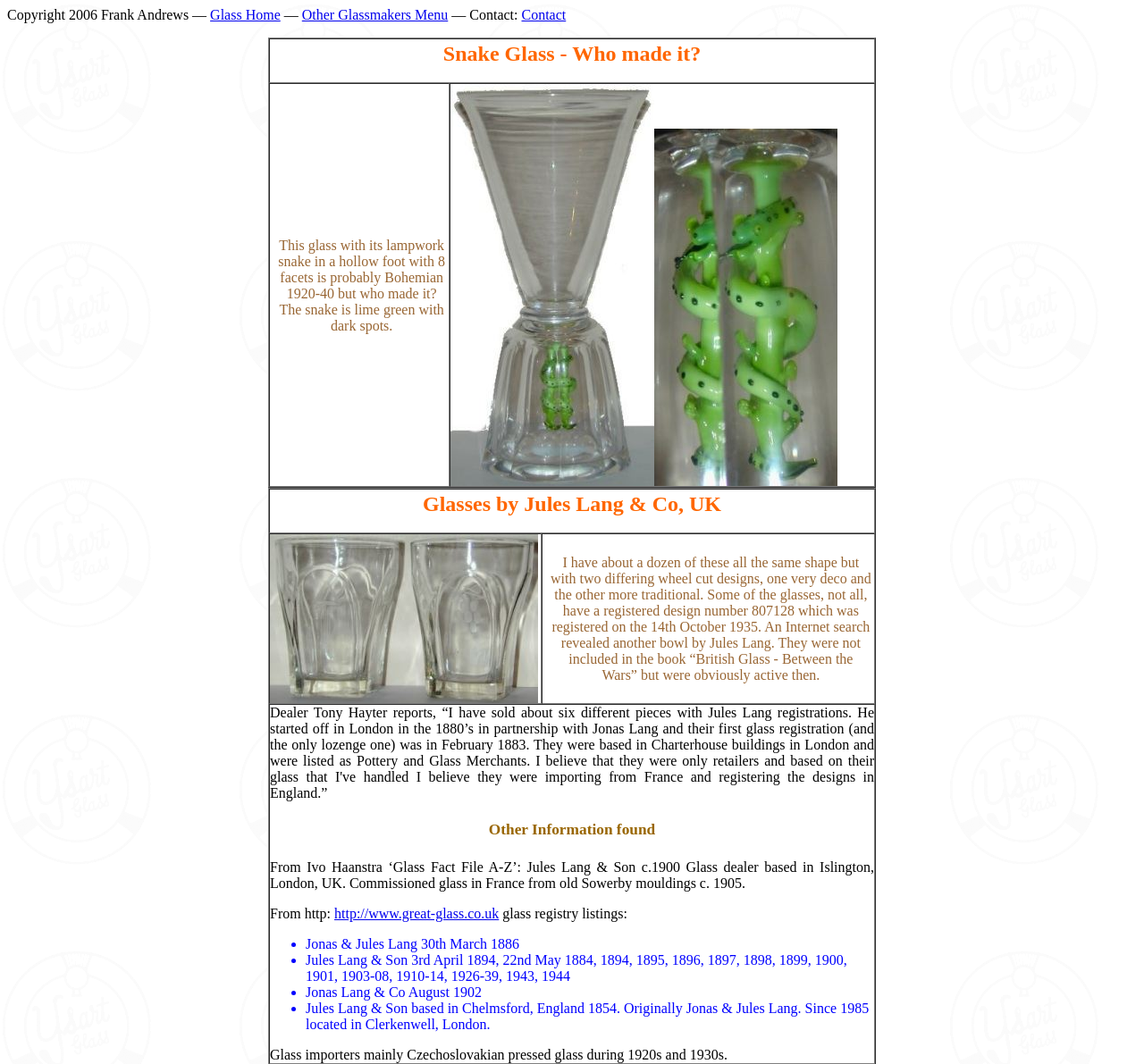Where was Jules Lang & Son based in 1854?
Please ensure your answer to the question is detailed and covers all necessary aspects.

According to the text in the gridcell, Jules Lang & Son was based in Chelmsford, England in 1854, and originally it was Jonas & Jules Lang.